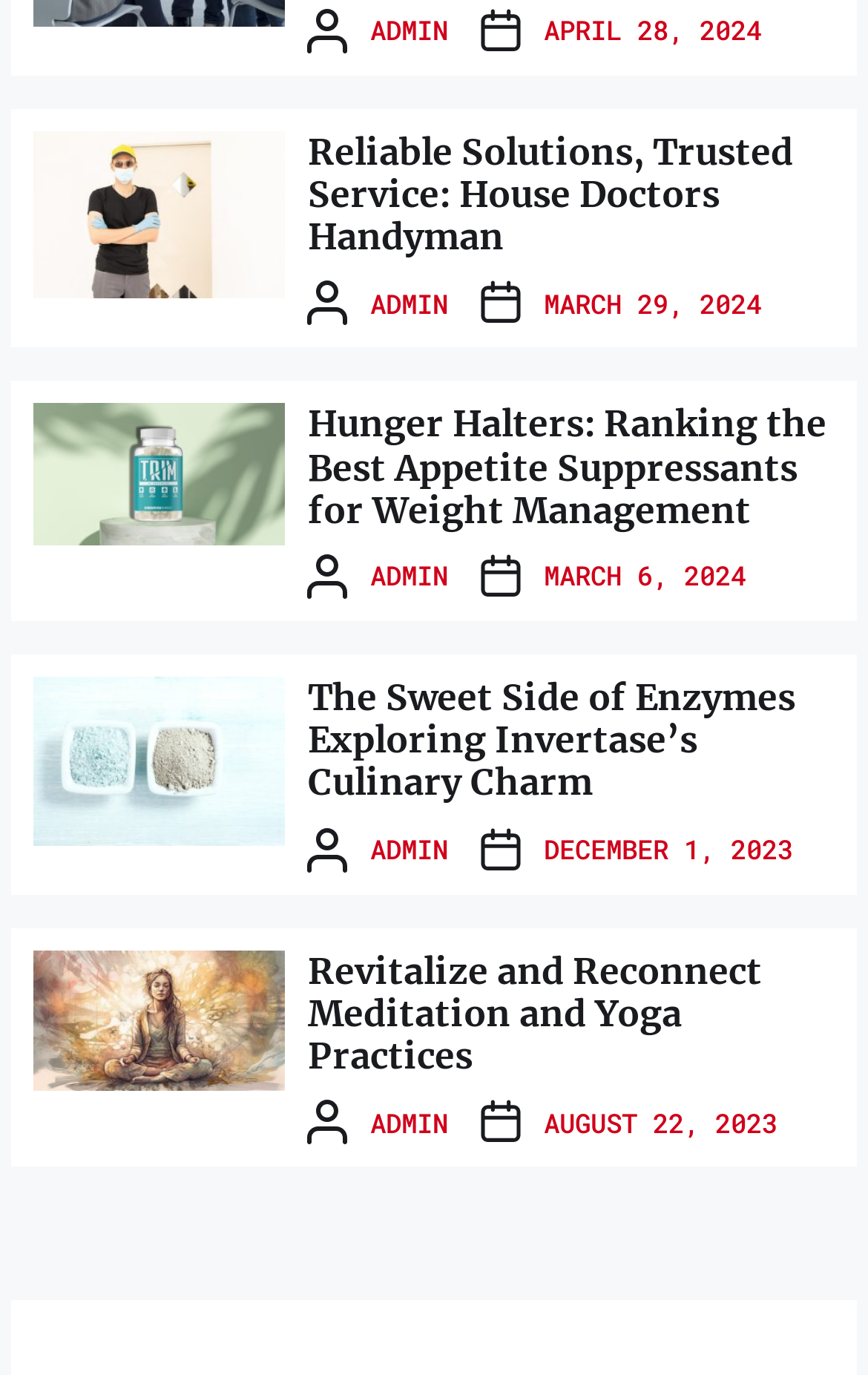Return the bounding box coordinates of the UI element that corresponds to this description: "aria-label="Mute"". The coordinates must be given as four float numbers in the range of 0 and 1, [left, top, right, bottom].

None